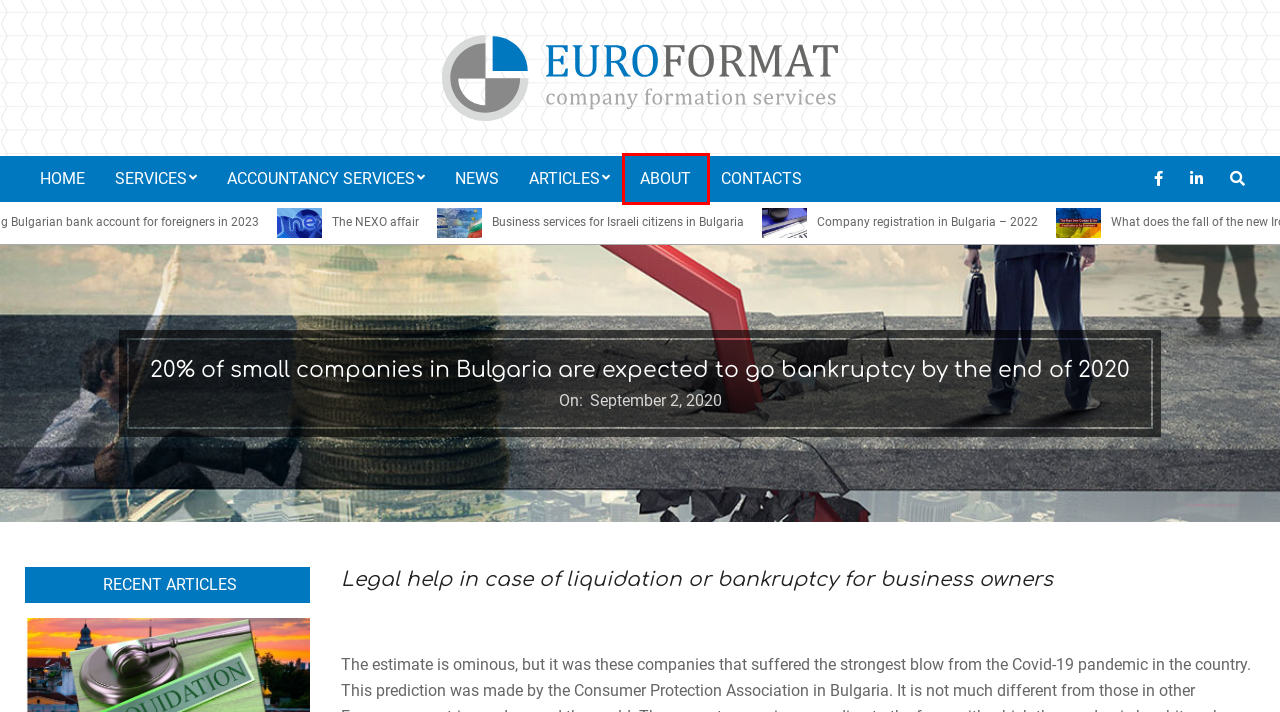Examine the screenshot of a webpage with a red bounding box around a specific UI element. Identify which webpage description best matches the new webpage that appears after clicking the element in the red bounding box. Here are the candidates:
A. Bulgarian Company Formation and Corporate Services - Euroformat.EU
B. Taxes in Bulgaria, Planning and Accountancy - Euroformat.EU
C. How to obtain Bulgarian special merits citizenship? - Euroformat.EU
D. The NEXO affair - Euroformat.EU
E. Company registration in Bulgaria - 2022 - Euroformat.EU
F. Services for Israeli companies & private individuals in Bulgaria
G. Legal assistance in signing a bank loan agreement (in Bulgaria or EU) - Euroformat.EU
H. About our Company. EU Company Formation Services. - Euroformat.EU

H